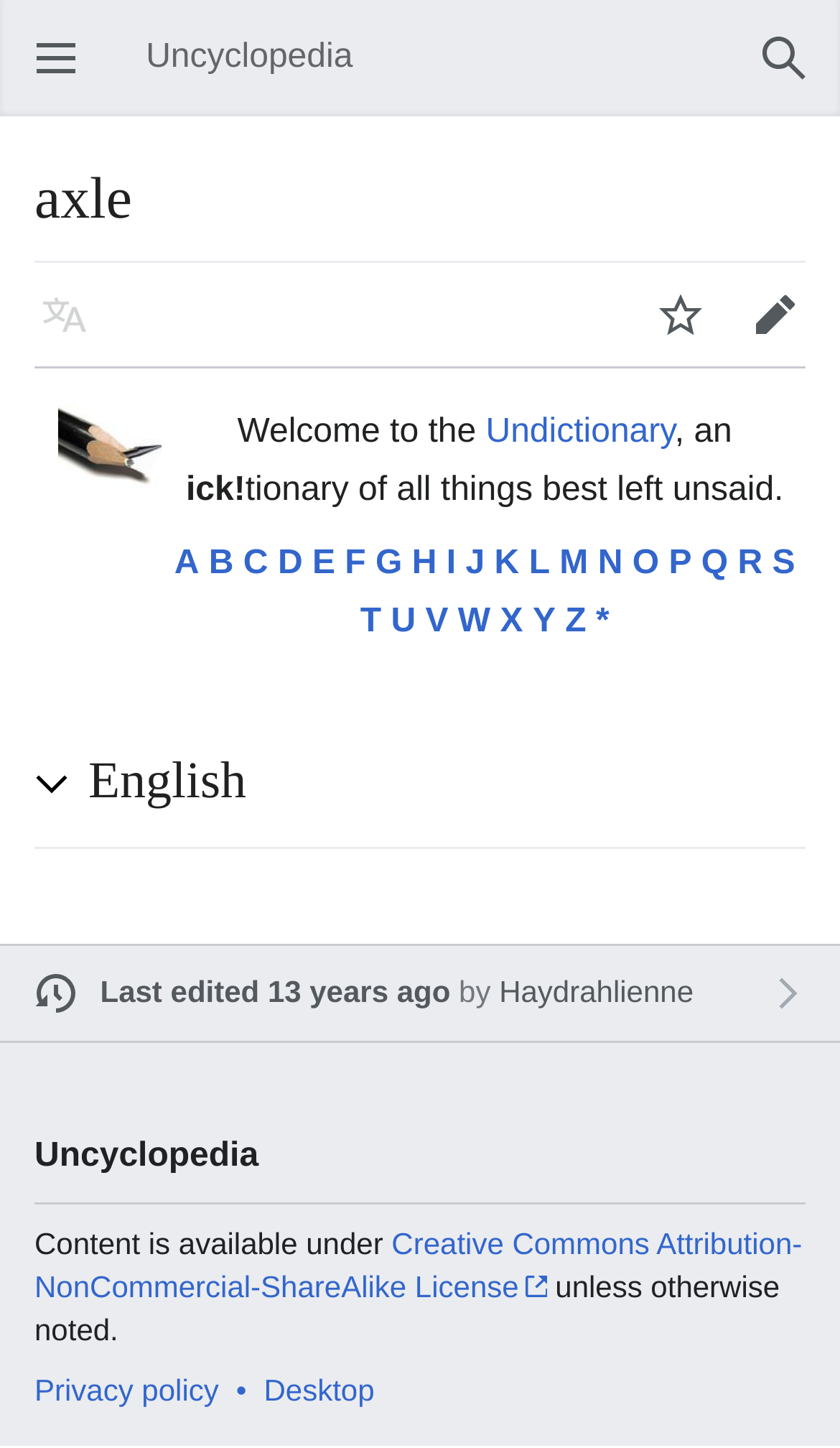Locate the coordinates of the bounding box for the clickable region that fulfills this instruction: "Search".

[0.877, 0.007, 0.99, 0.073]